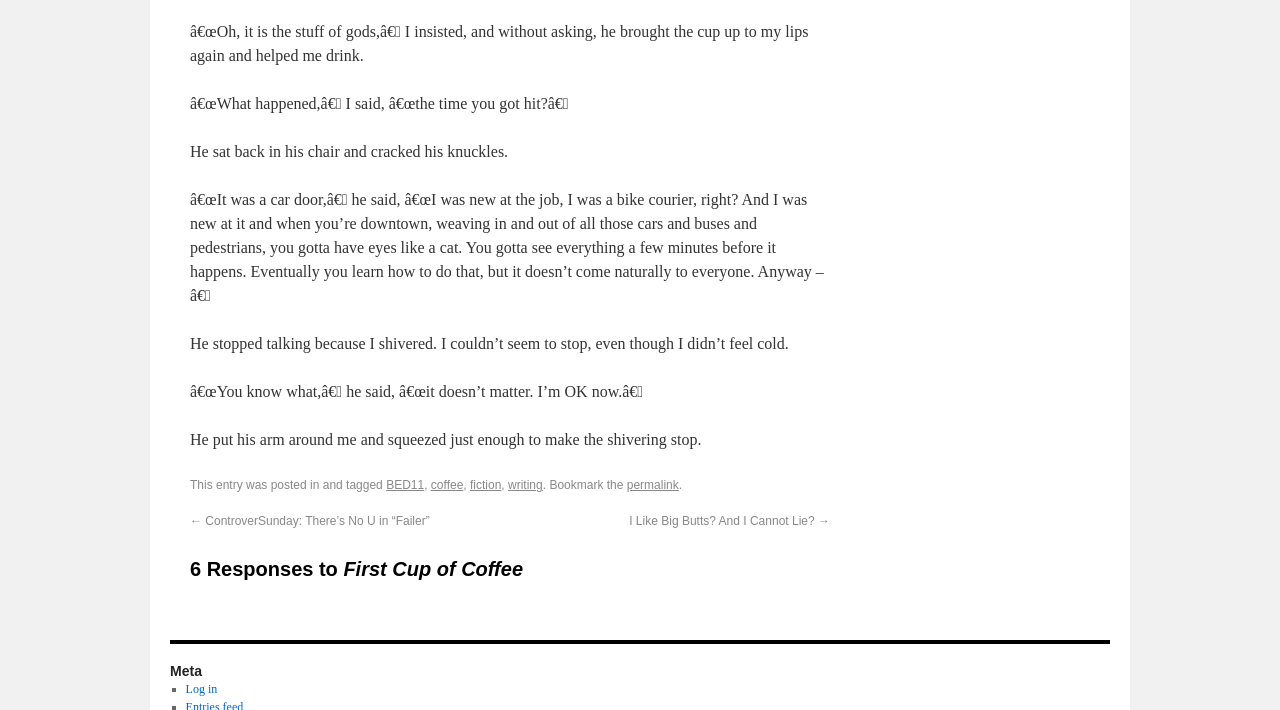Use a single word or phrase to respond to the question:
What is the last sentence of the story?

He put his arm around me and squeezed just enough to make the shivering stop.